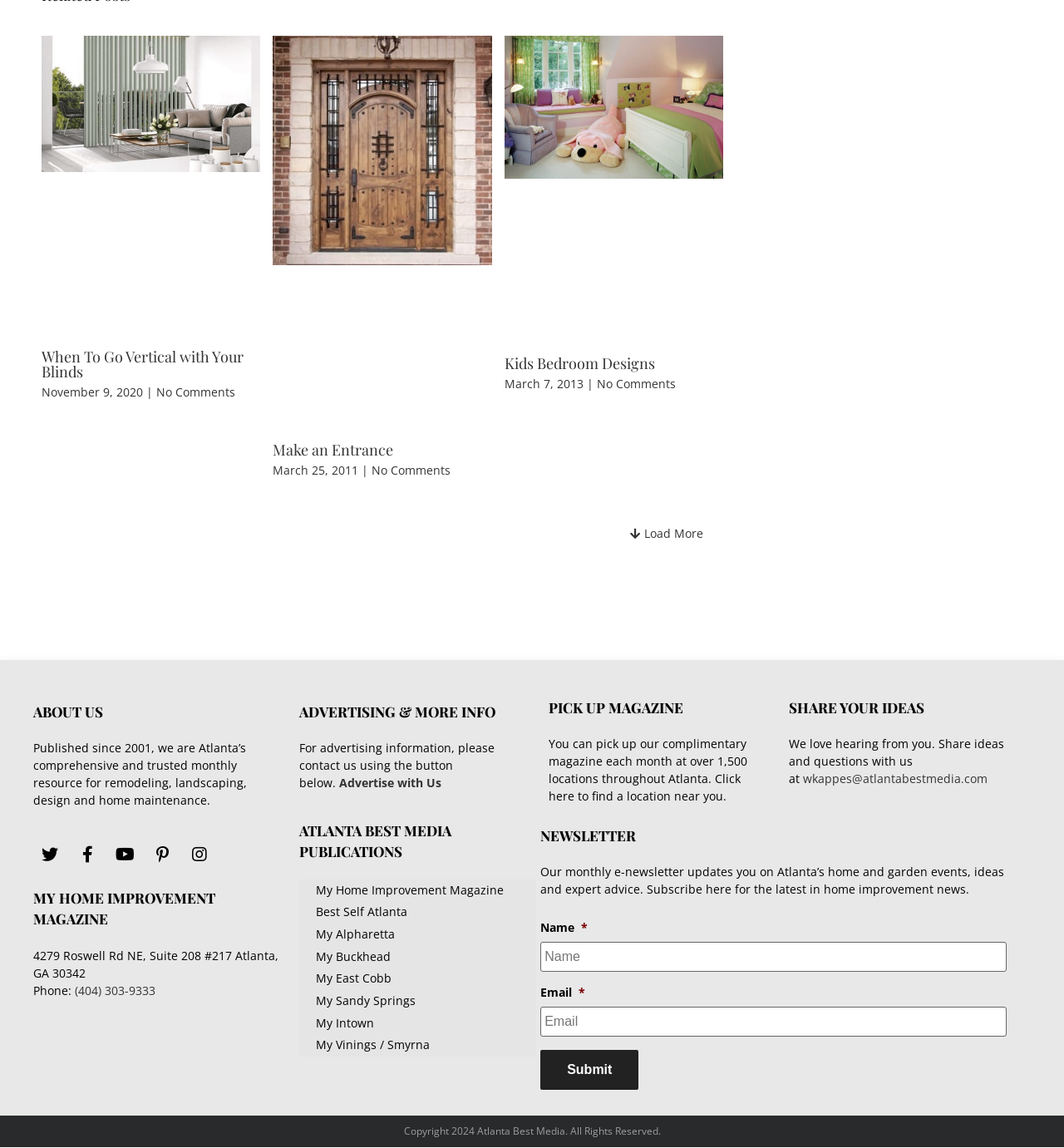What is the purpose of the 'Load More' button?
From the screenshot, provide a brief answer in one word or phrase.

to load more articles